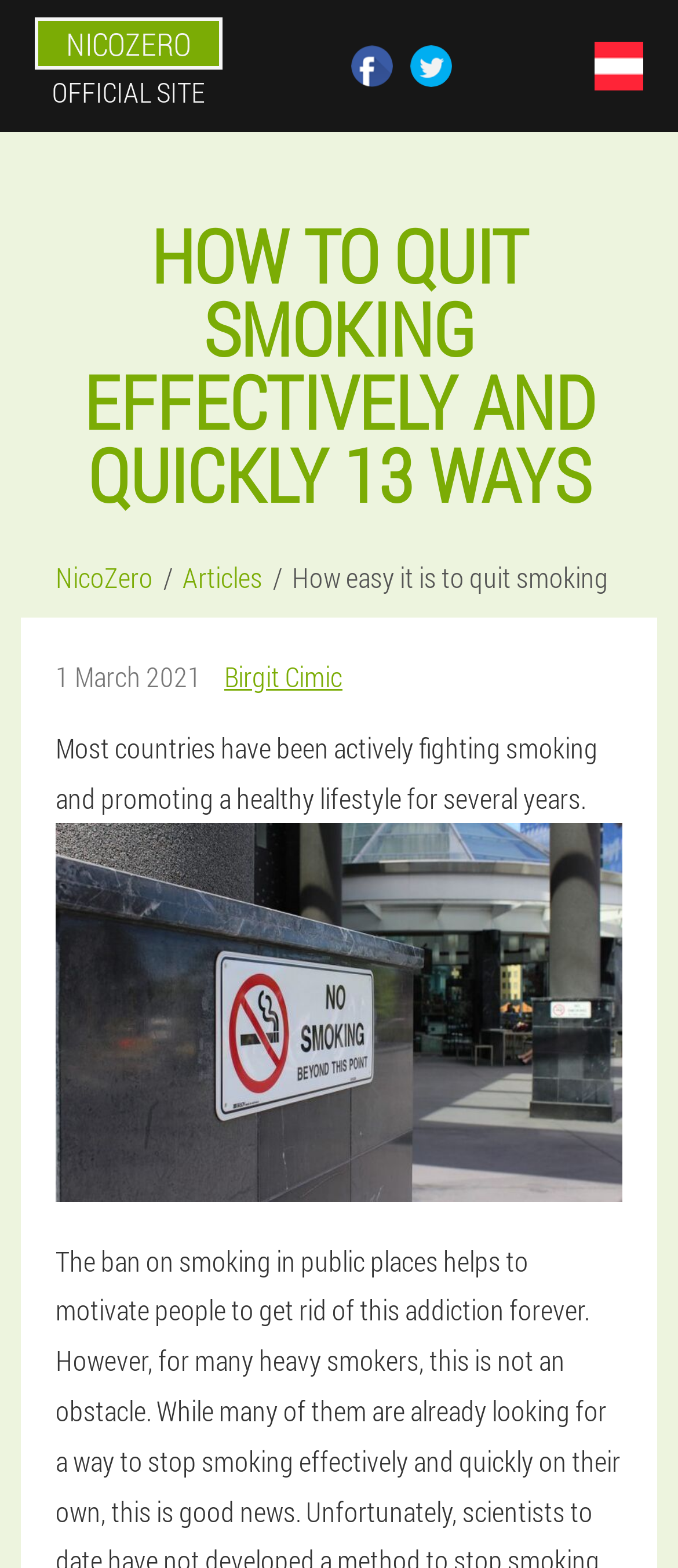Provide a brief response to the question below using a single word or phrase: 
What is the name of the official site?

NicoZero